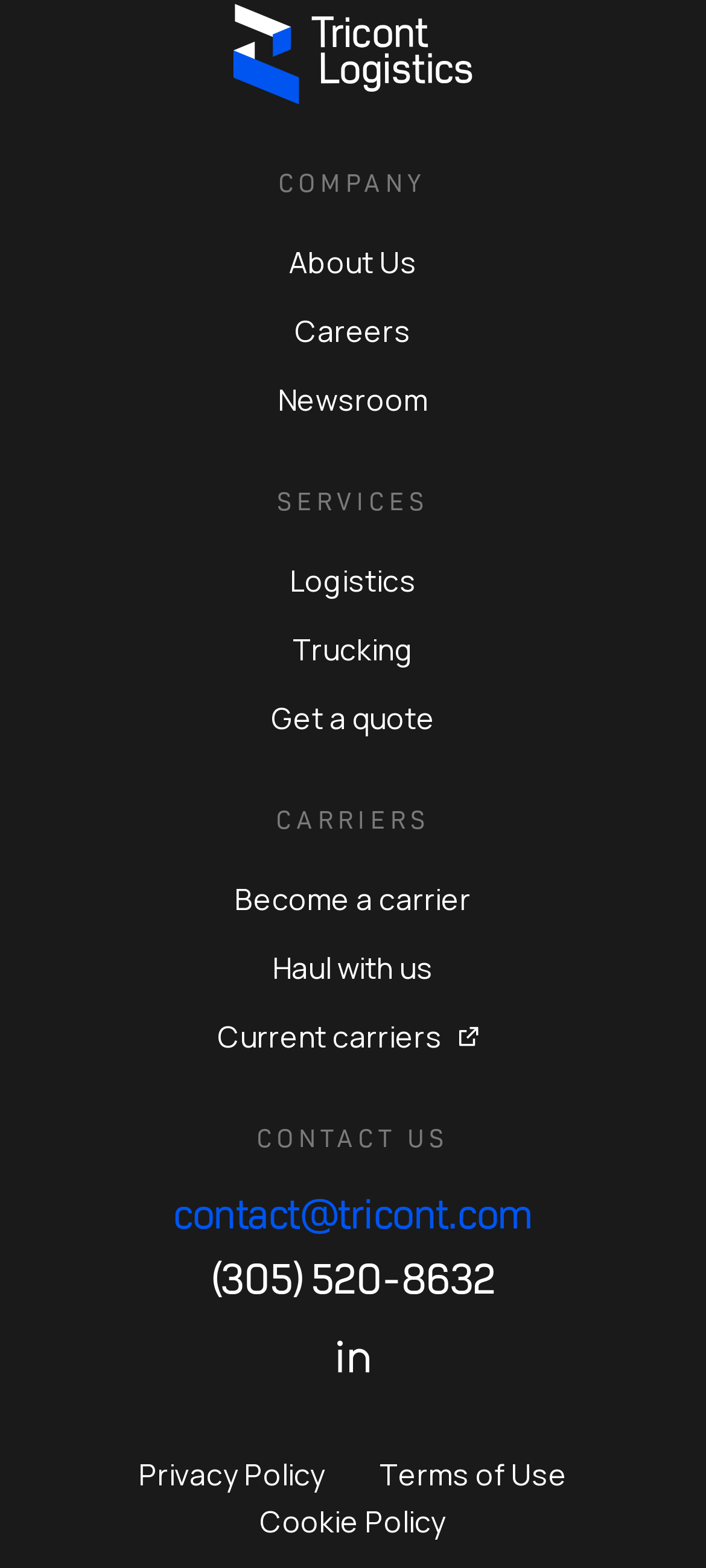Answer with a single word or phrase: 
What are the main sections of the website?

COMPANY, SERVICES, CARRIERS, CONTACT US